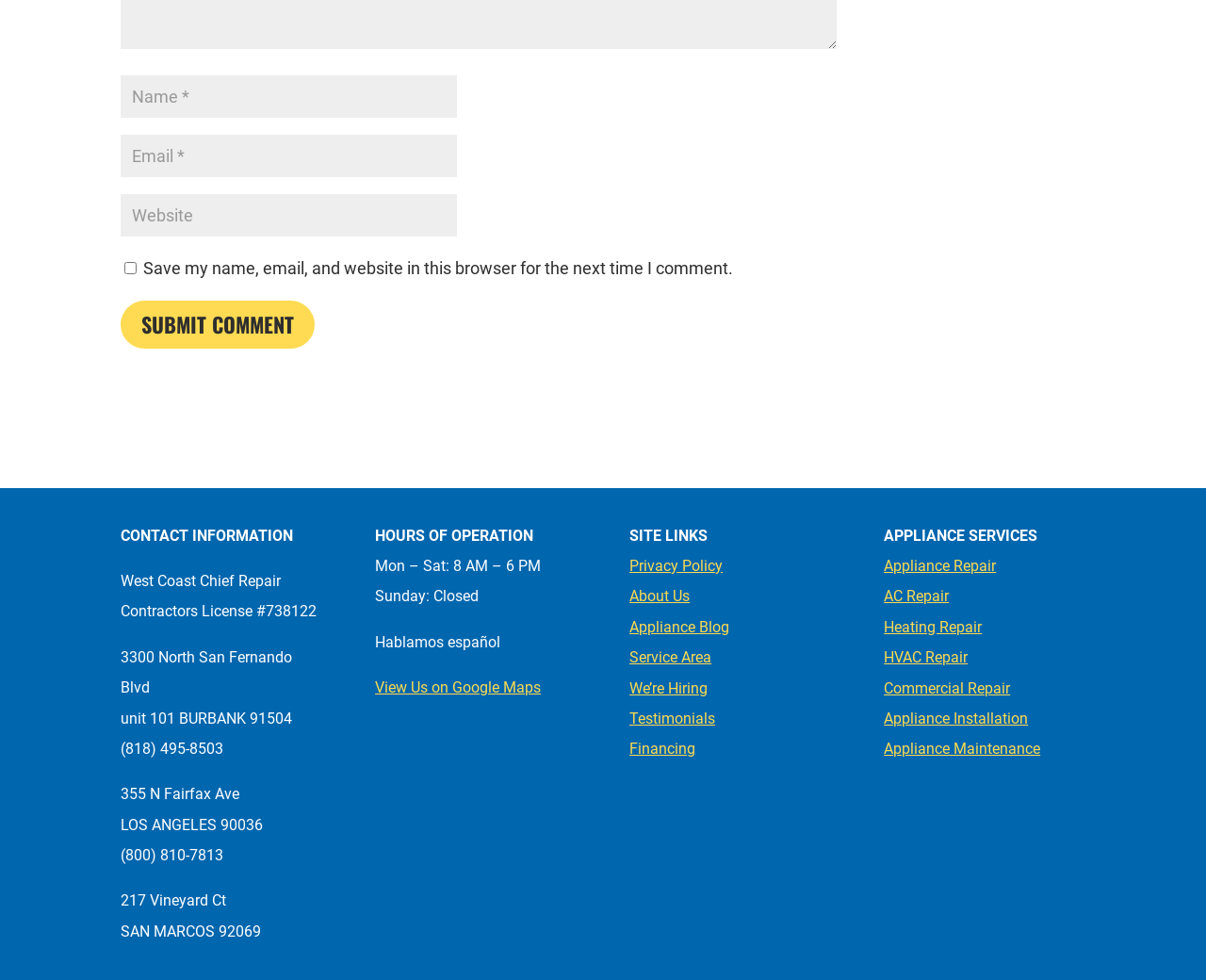Please specify the bounding box coordinates of the clickable region to carry out the following instruction: "Submit a comment". The coordinates should be four float numbers between 0 and 1, in the format [left, top, right, bottom].

[0.1, 0.307, 0.261, 0.356]